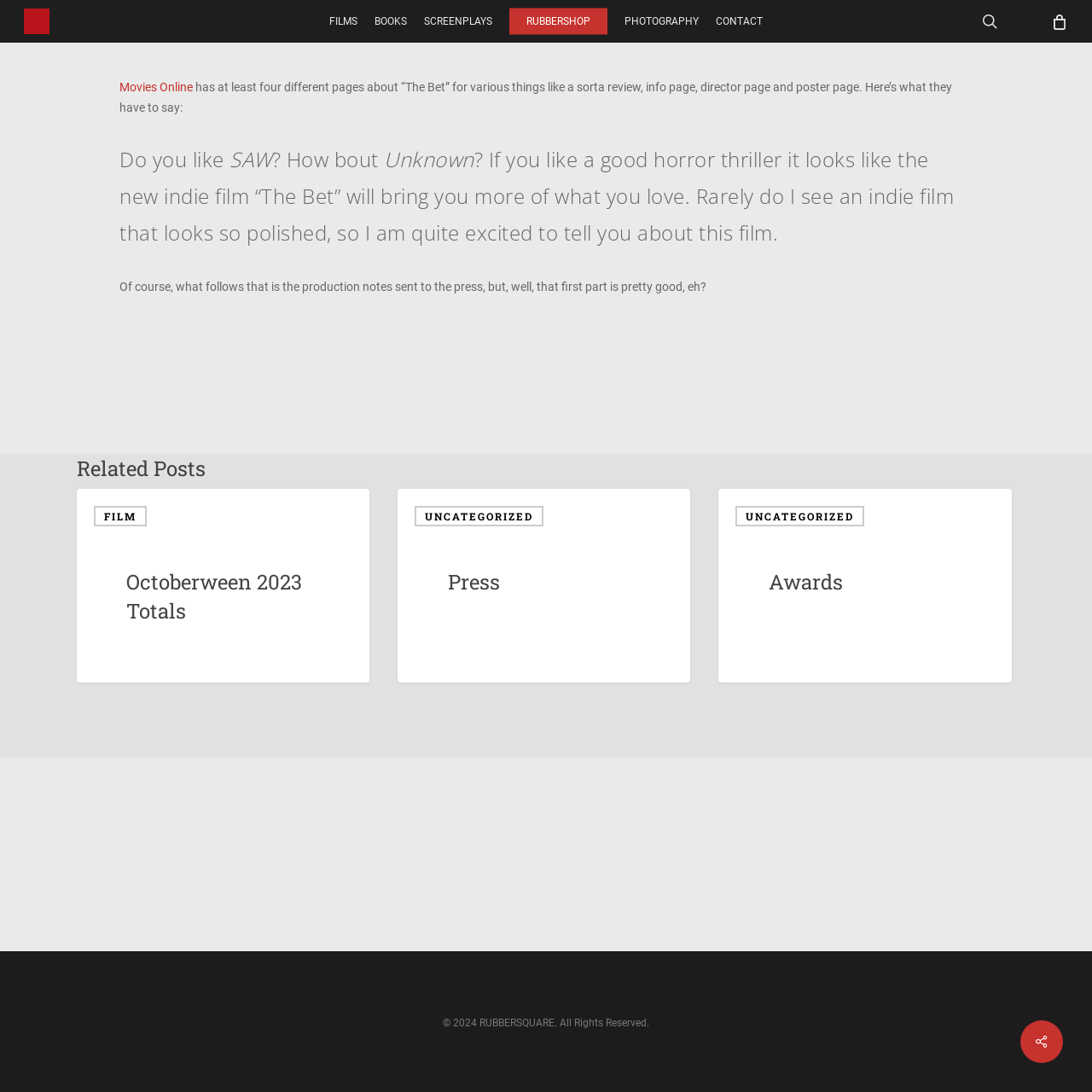Please identify the bounding box coordinates of the element on the webpage that should be clicked to follow this instruction: "Read about Movies Online". The bounding box coordinates should be given as four float numbers between 0 and 1, formatted as [left, top, right, bottom].

[0.109, 0.073, 0.177, 0.086]